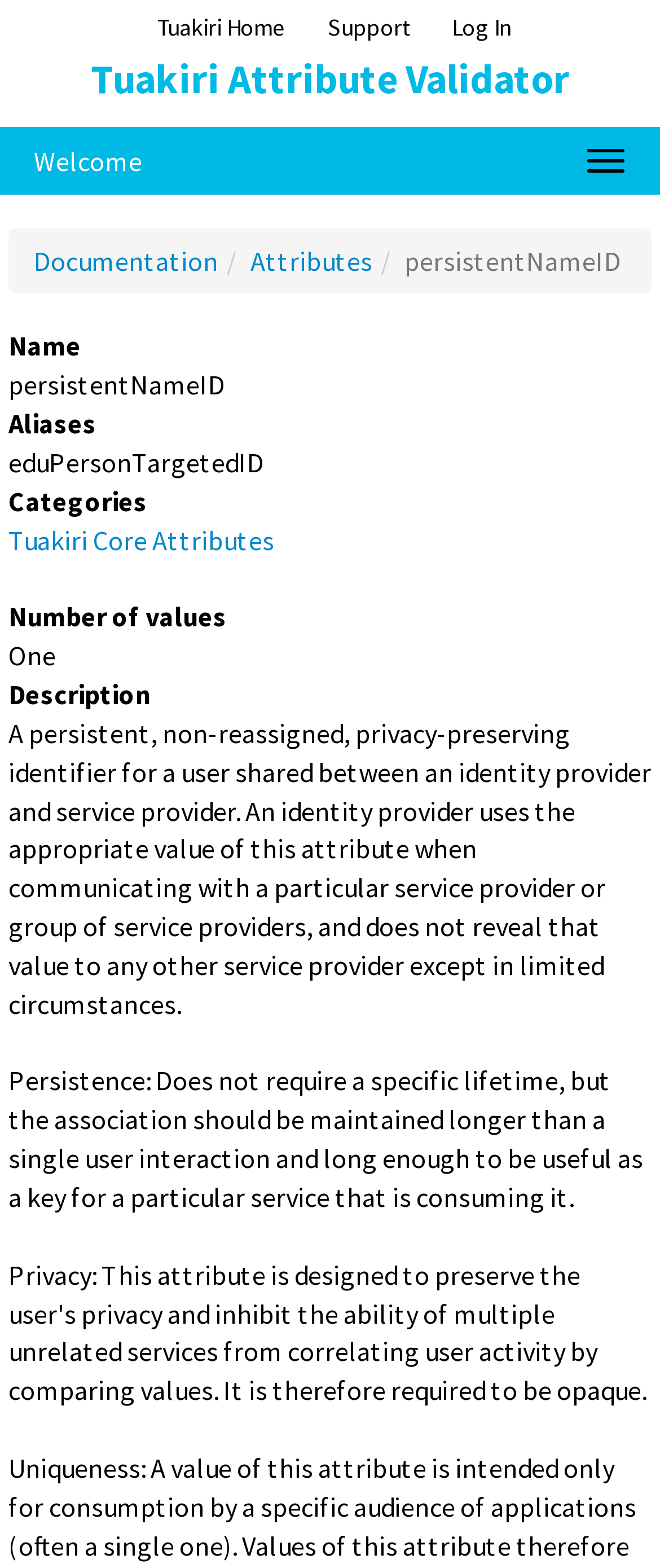How many values can the attribute 'persistentNameID' have?
Provide an in-depth answer to the question, covering all aspects.

I looked at the description list and found the detail 'Number of values: One' which indicates that the attribute 'persistentNameID' can have only one value.